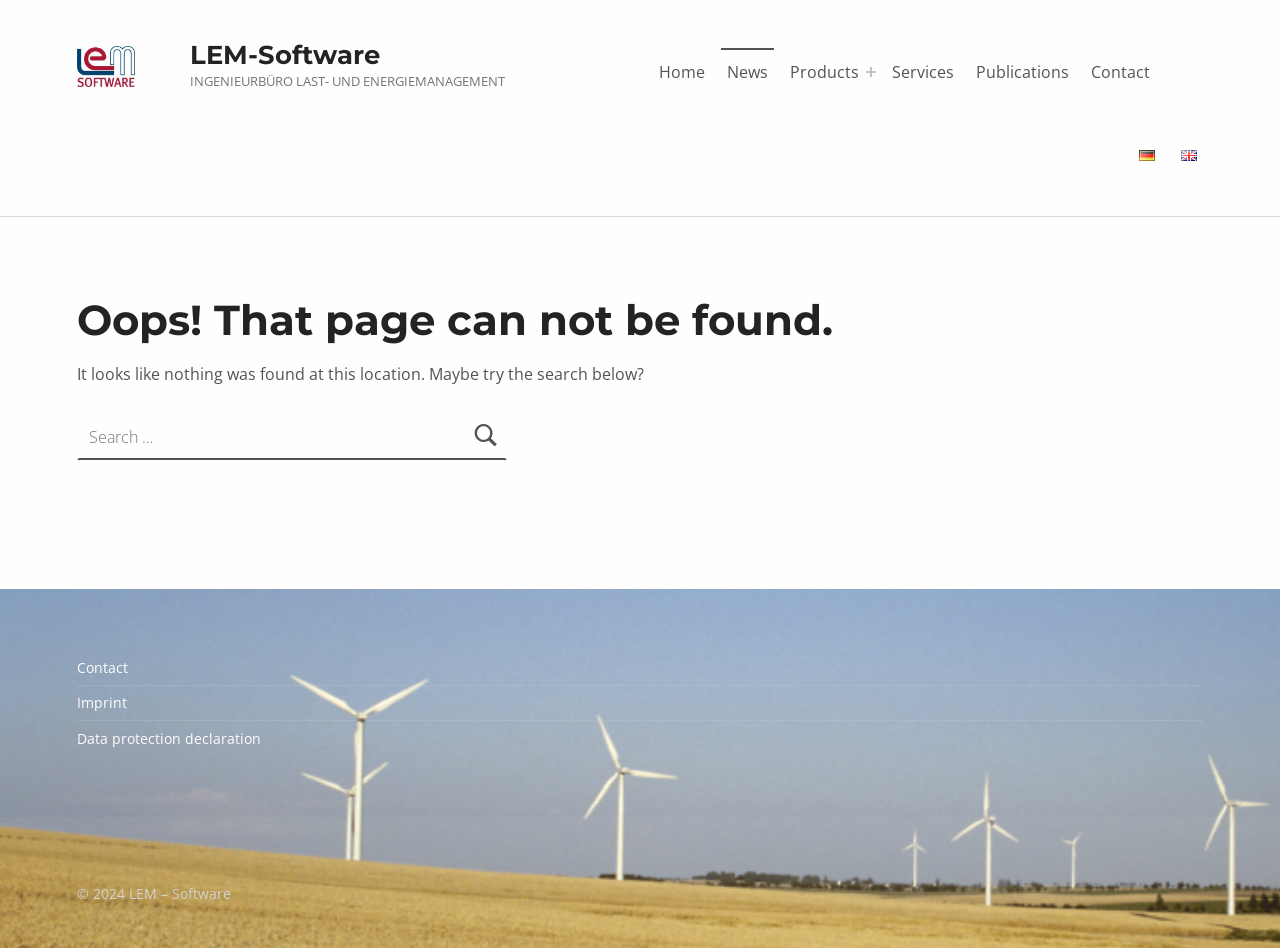Please identify the primary heading on the webpage and return its text.

Oops! That page can not be found.